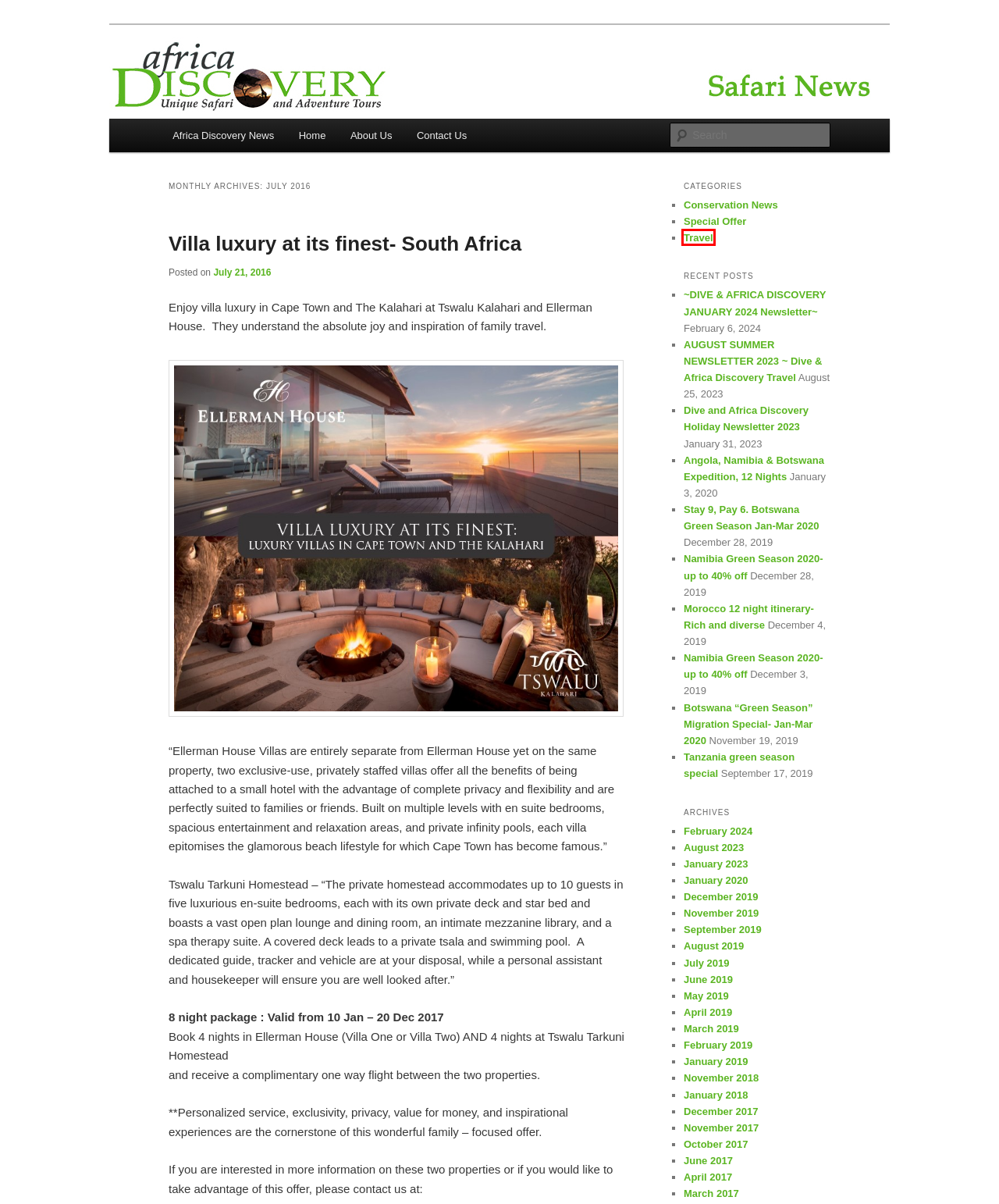Examine the screenshot of the webpage, which includes a red bounding box around an element. Choose the best matching webpage description for the page that will be displayed after clicking the element inside the red bounding box. Here are the candidates:
A. July | 2019 | Africa Discovery News
B. September | 2019 | Africa Discovery News
C. November | 2017 | Africa Discovery News
D. Travel | Africa Discovery News
E. ~DIVE & AFRICA DISCOVERY JANUARY 2024 Newsletter~  | Africa Discovery News
F. April | 2019 | Africa Discovery News
G. Africa Discovery
H. February | 2019 | Africa Discovery News

D